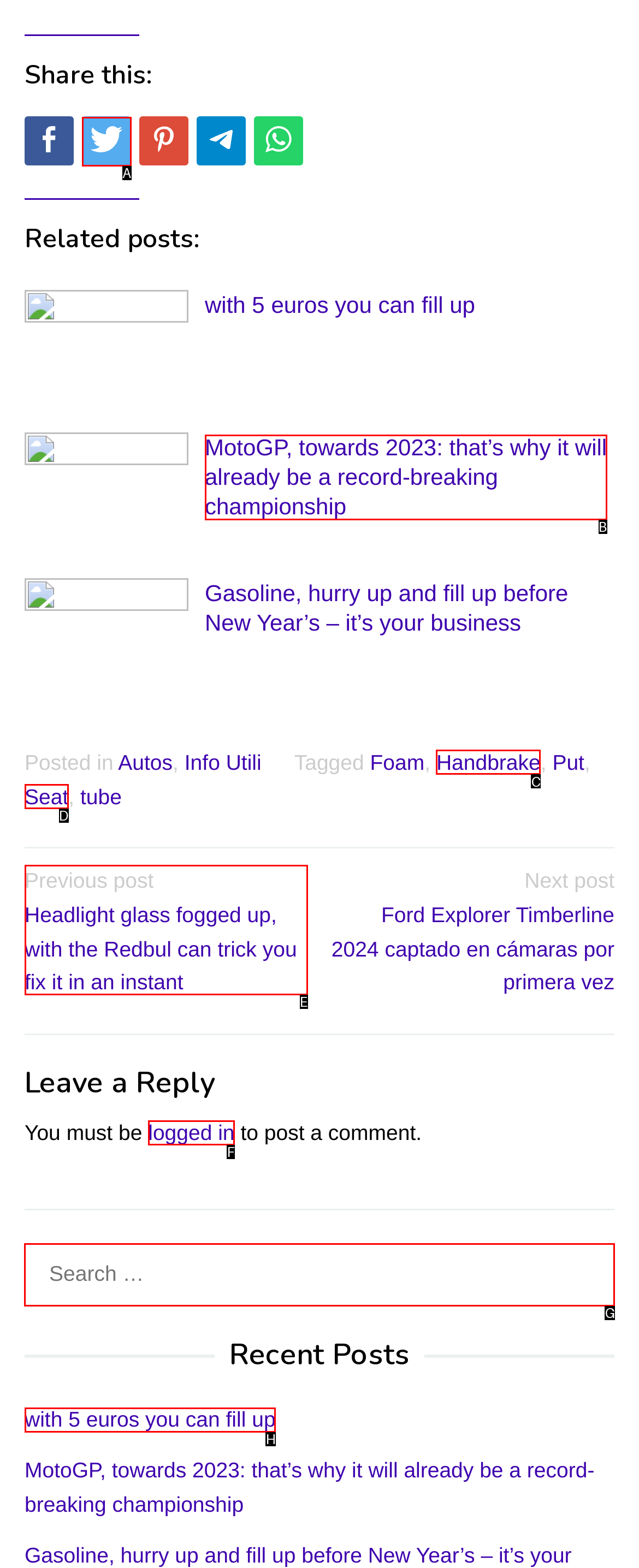Determine the letter of the UI element that will complete the task: Search for something
Reply with the corresponding letter.

G